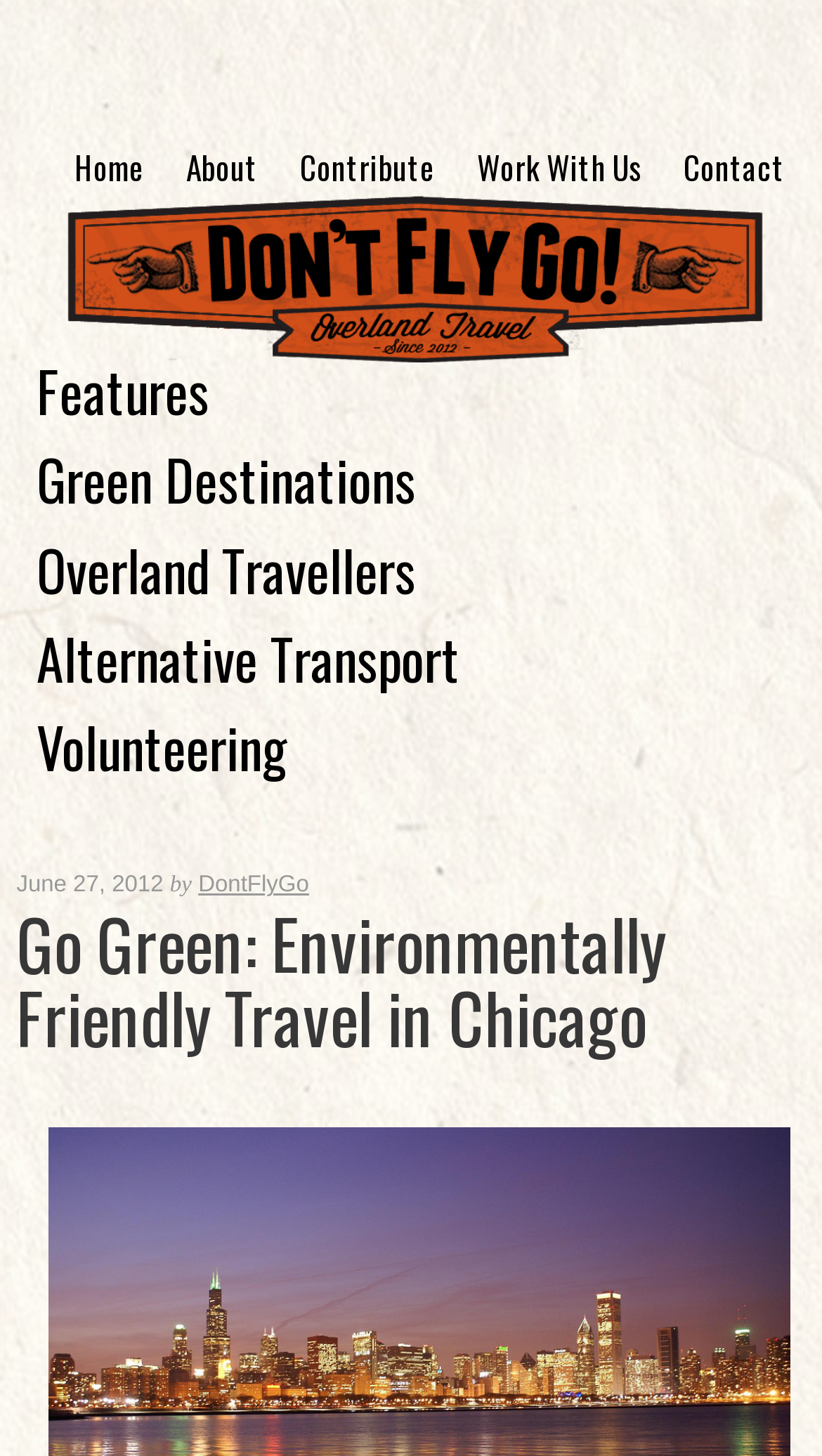Please provide the bounding box coordinates in the format (top-left x, top-left y, bottom-right x, bottom-right y). Remember, all values are floating point numbers between 0 and 1. What is the bounding box coordinate of the region described as: Contact

[0.806, 0.08, 0.98, 0.152]